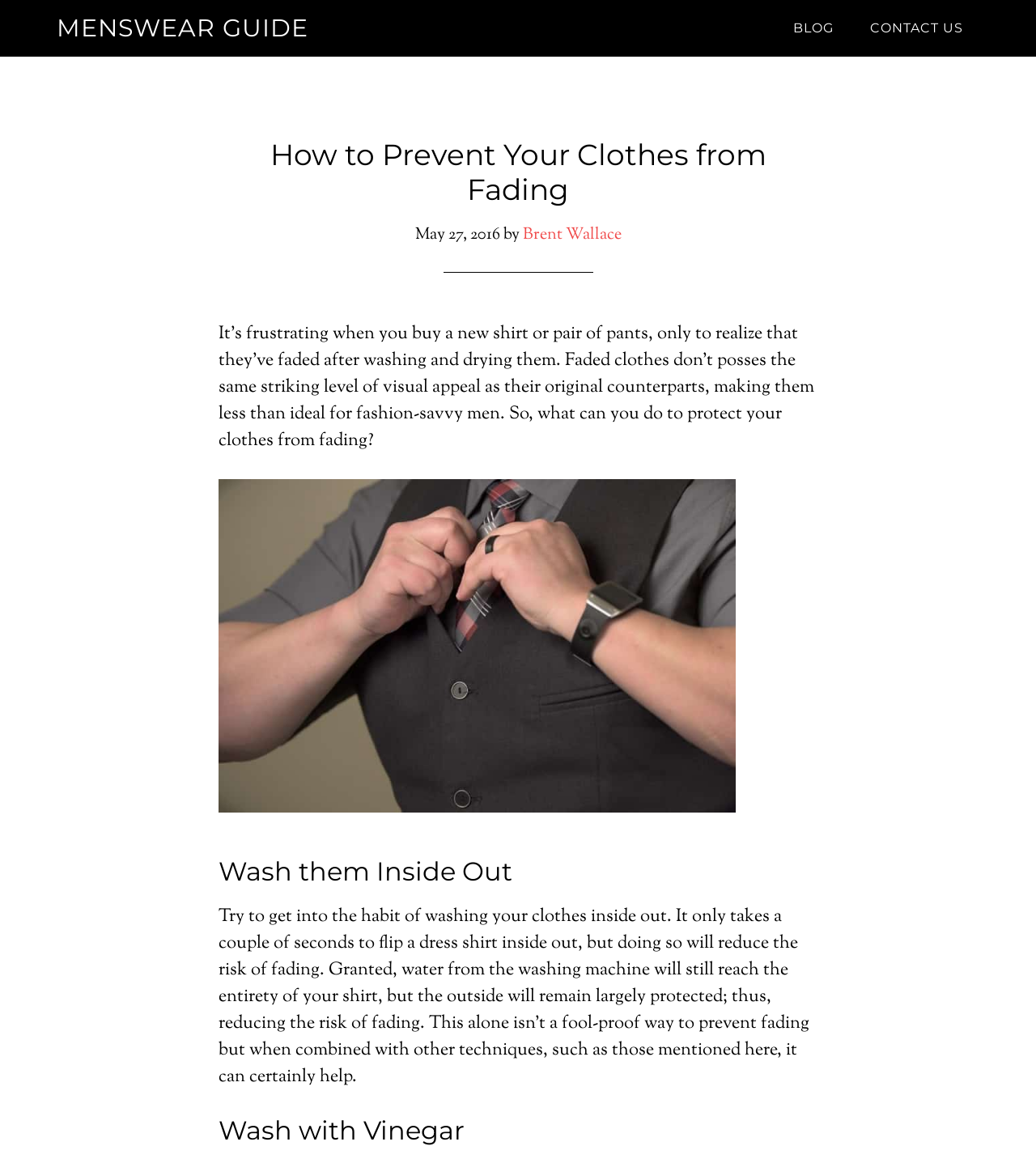Who is the author of the article?
Please answer the question with a single word or phrase, referencing the image.

Brent Wallace